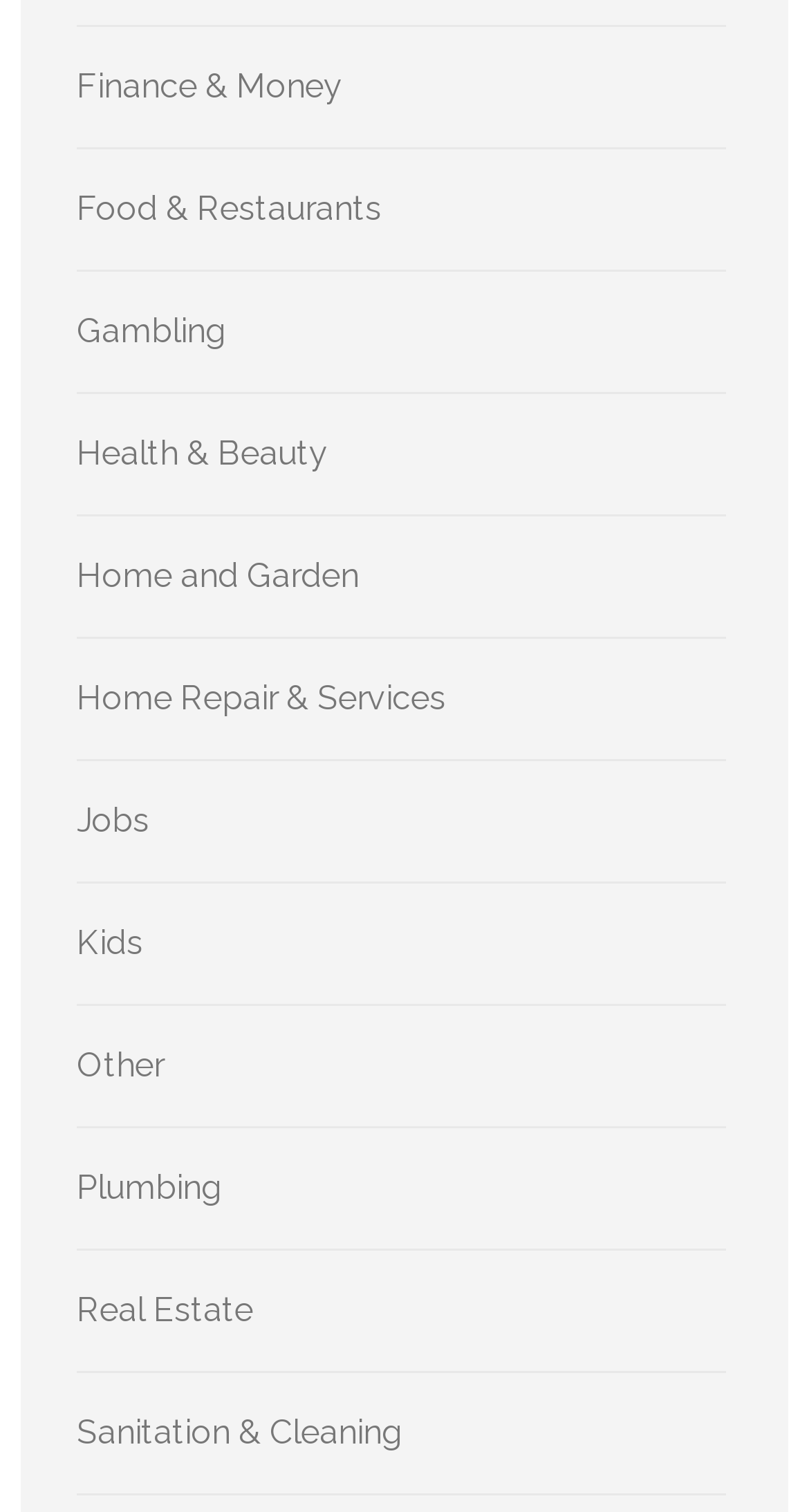How many categories are listed?
Using the information from the image, answer the question thoroughly.

I counted the number of links listed on the webpage, and there are 13 categories, including Finance & Money, Food & Restaurants, Gambling, and so on.